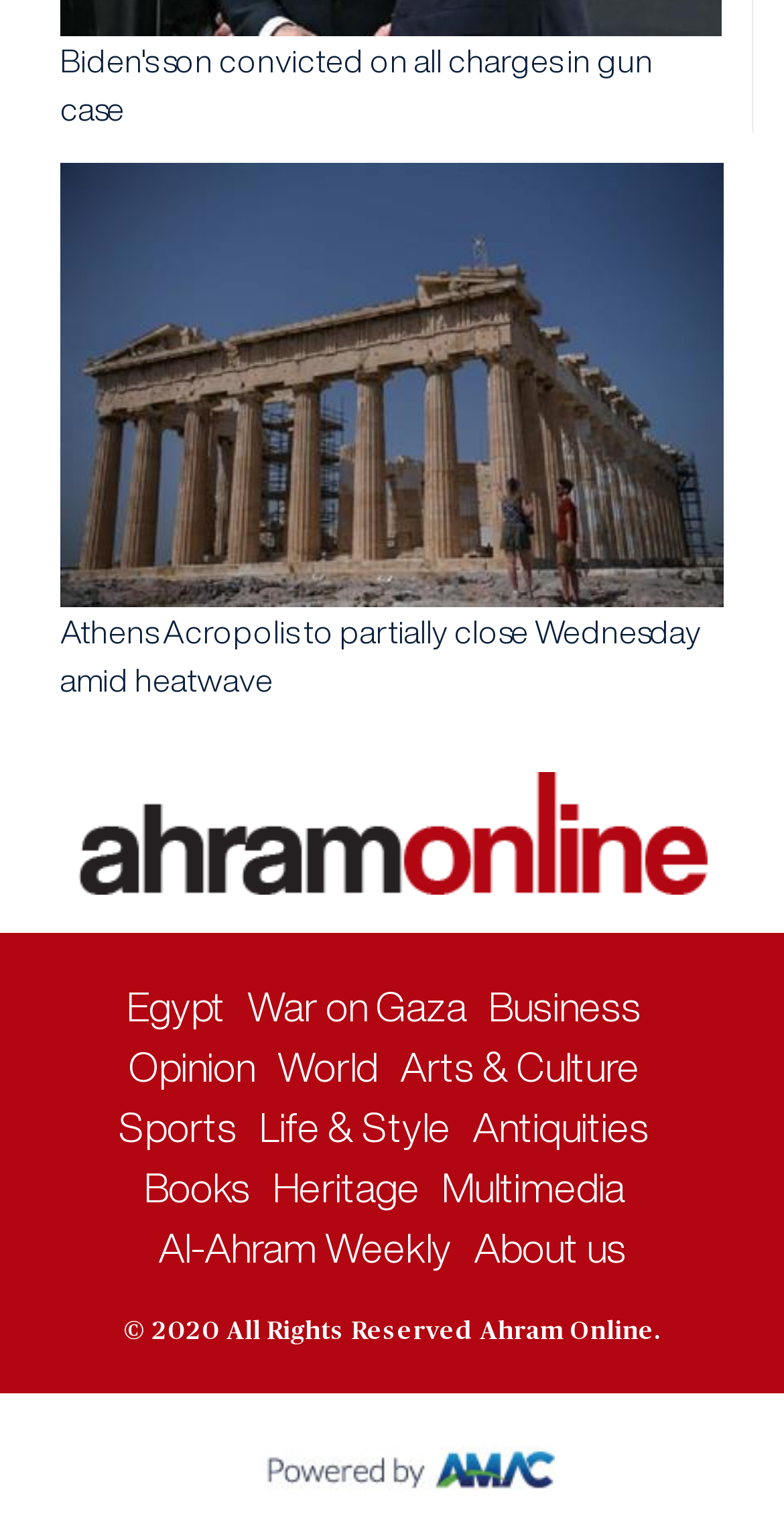What is the image above the 'Athens Acropolis to partially close Wednesday amid heatwave' link?
Using the image as a reference, give a one-word or short phrase answer.

An image